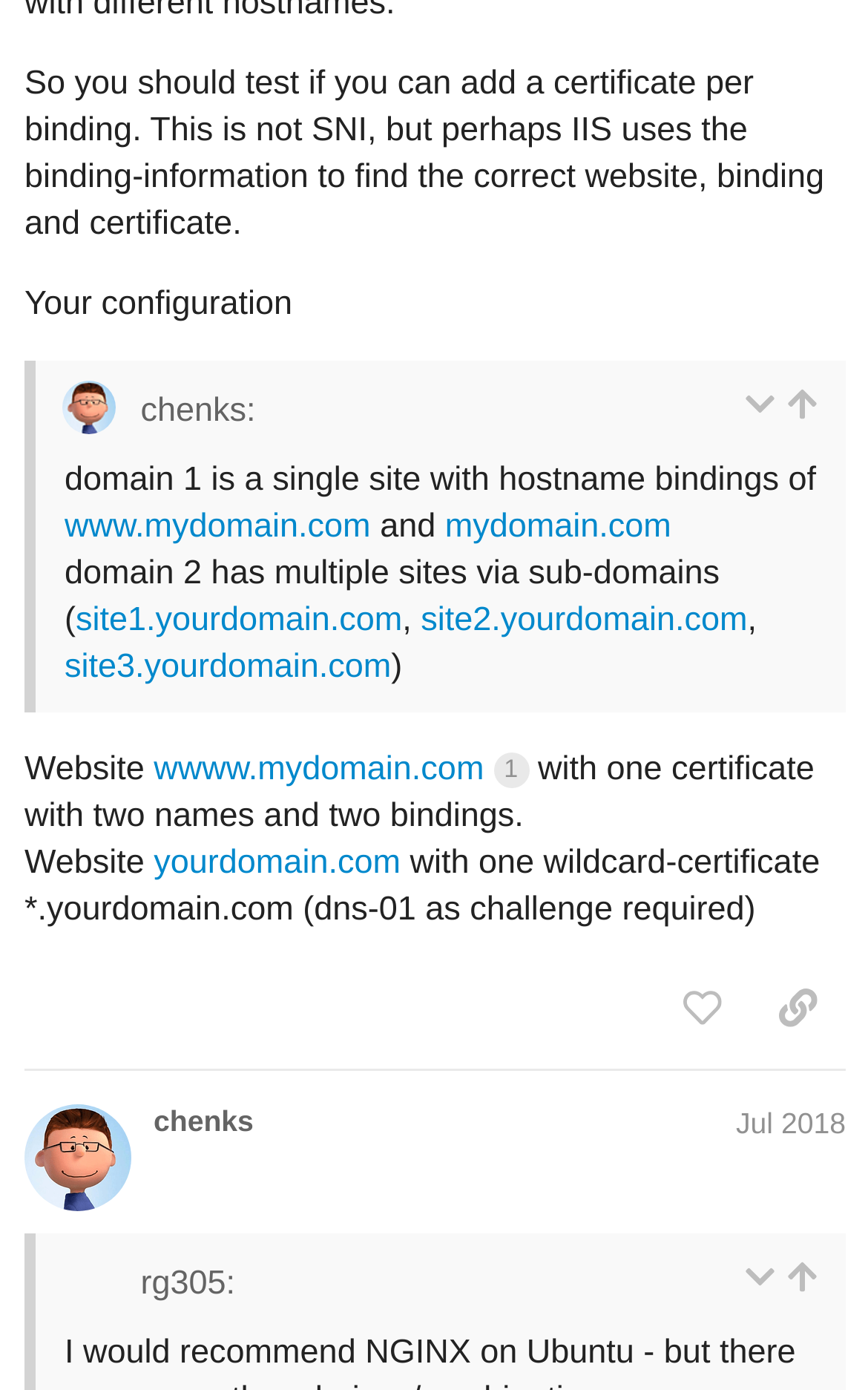Determine the bounding box coordinates of the section to be clicked to follow the instruction: "Expand the quote". The coordinates should be given as four float numbers between 0 and 1, formatted as [left, top, right, bottom].

[0.855, 0.907, 0.894, 0.933]